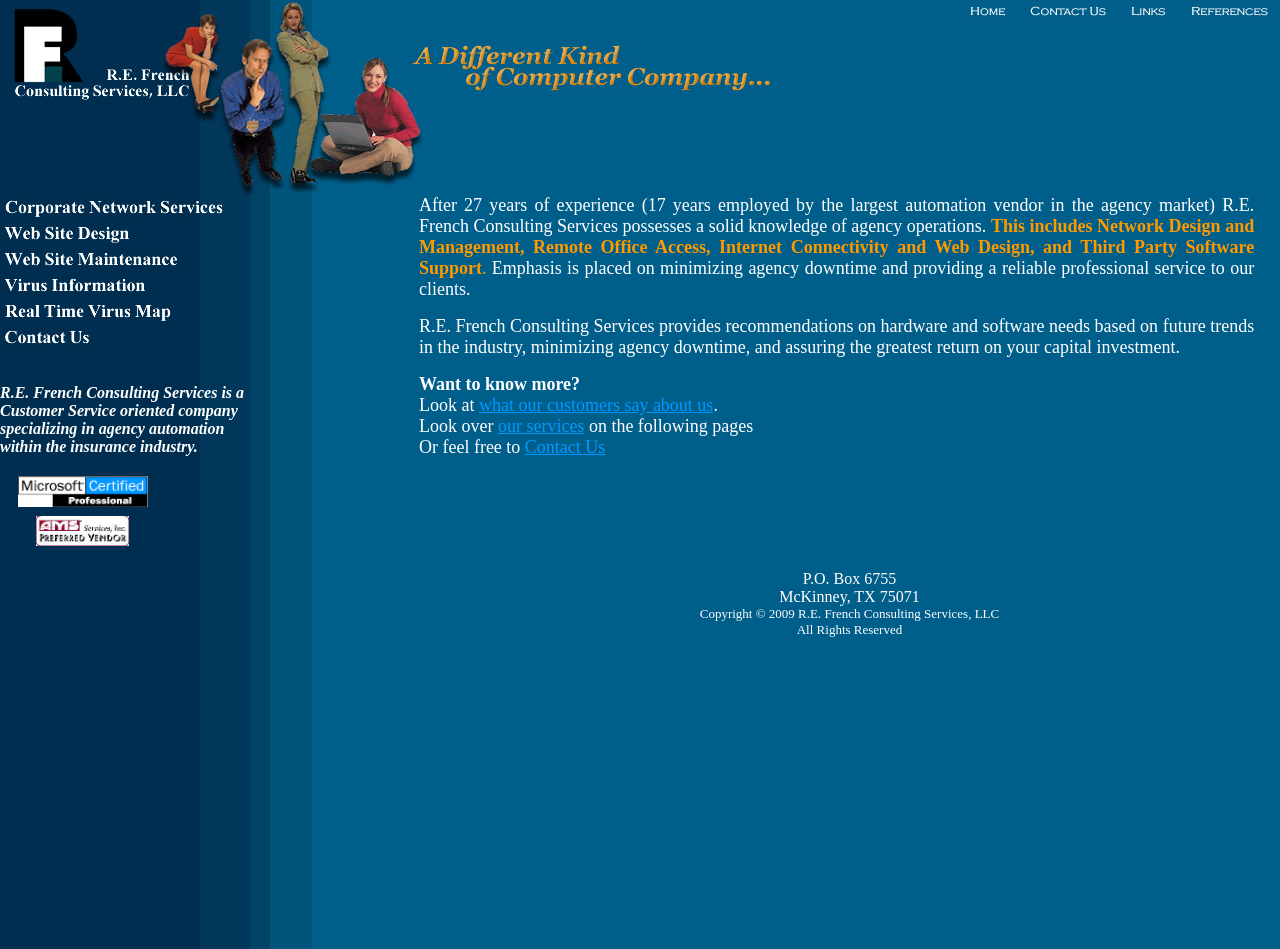Answer this question using a single word or a brief phrase:
What can be found on the following pages of the website?

Services